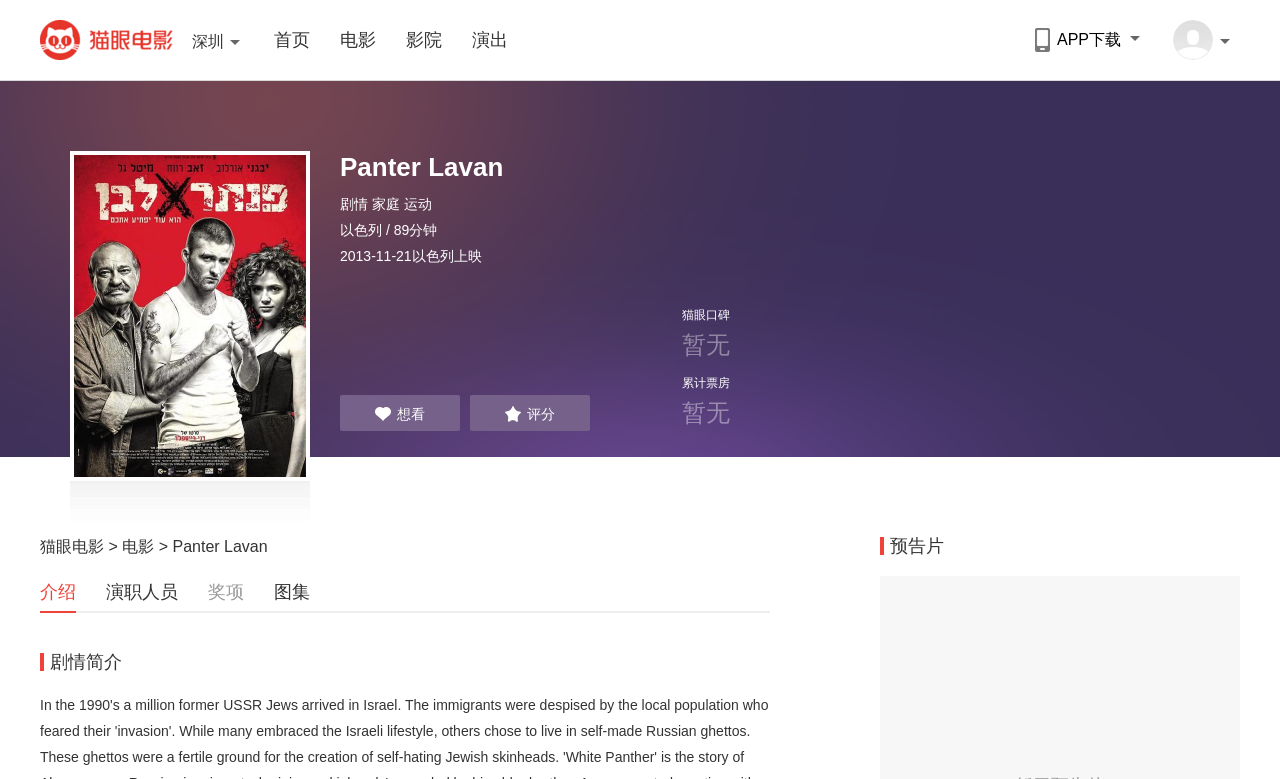Answer the question with a single word or phrase: 
What is the rating section of the webpage called?

猫眼口碑